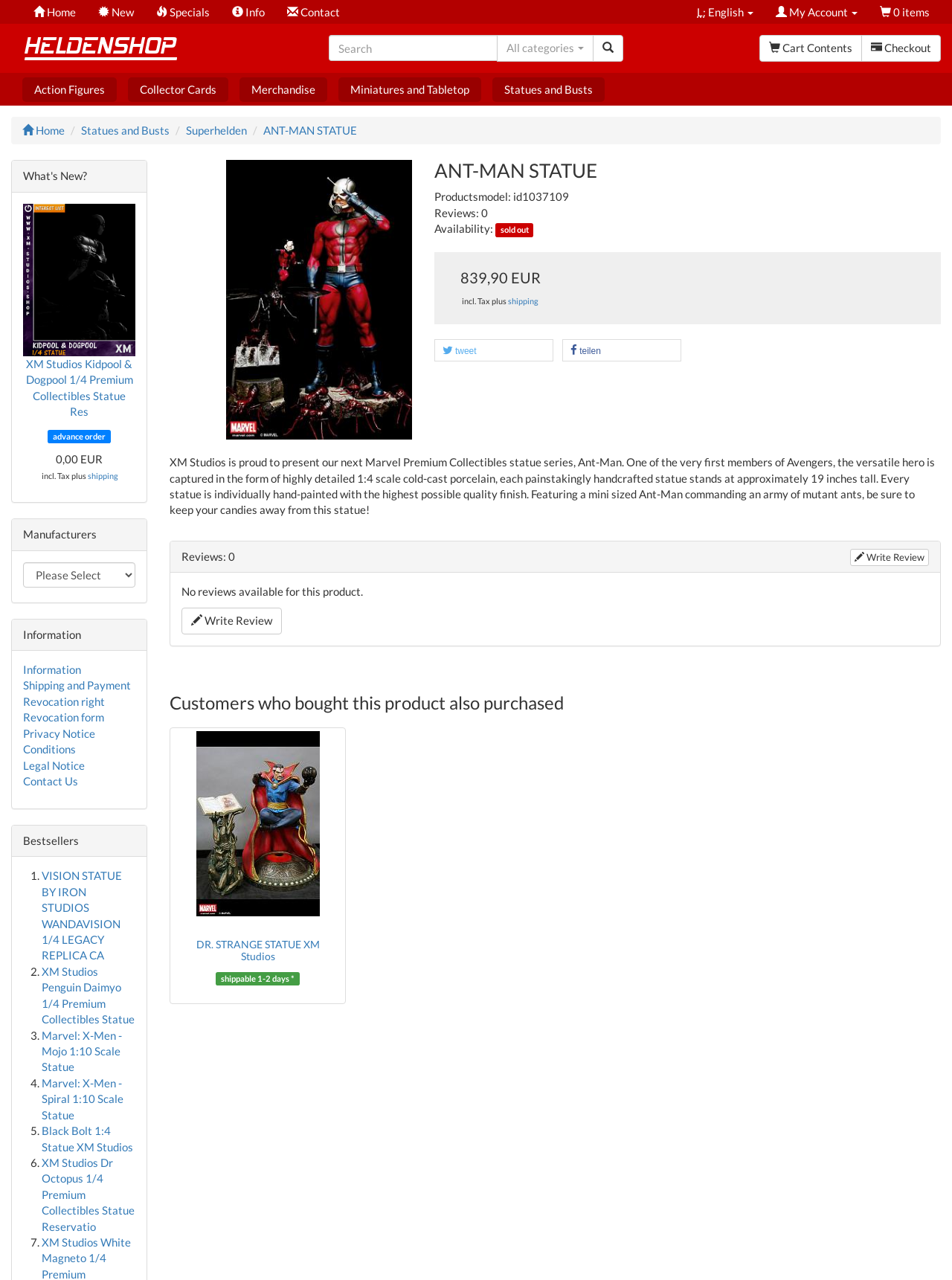Generate a thorough explanation of the webpage's elements.

This webpage is an e-commerce product page for an Ant-Man statue from HELDENSHOP. At the top, there is a navigation menu with links to the home page, new products, specials, information, and contact. On the right side of the navigation menu, there is a language selection dropdown and a link to the user's account.

Below the navigation menu, there is a search bar with a dropdown menu for categories. To the right of the search bar, there are links to the cart contents and checkout.

On the left side of the page, there is a category menu with links to action figures, collector cards, merchandise, miniatures, and statues and busts. Below the category menu, there is a breadcrumb trail showing the current product's category and subcategory.

The main content of the page is dedicated to the Ant-Man statue product. There is a large image of the statue, accompanied by a product title, model number, and availability information. The product description is a detailed text about the statue's features, including its size, material, and hand-painted finish.

Below the product description, there are social media sharing buttons and a price display, including tax and shipping information. There are also links to write a review and view reviews from other customers.

Further down the page, there is a section titled "Customers who bought this product also purchased" with a link to a related product, DR. STRANGE STATUE XM Studios, accompanied by an image and shipping information.

The bottom of the page features a section with links to various information pages, including what's new, manufacturers, and legal notices. There is also a bestsellers list with links to top-selling products.